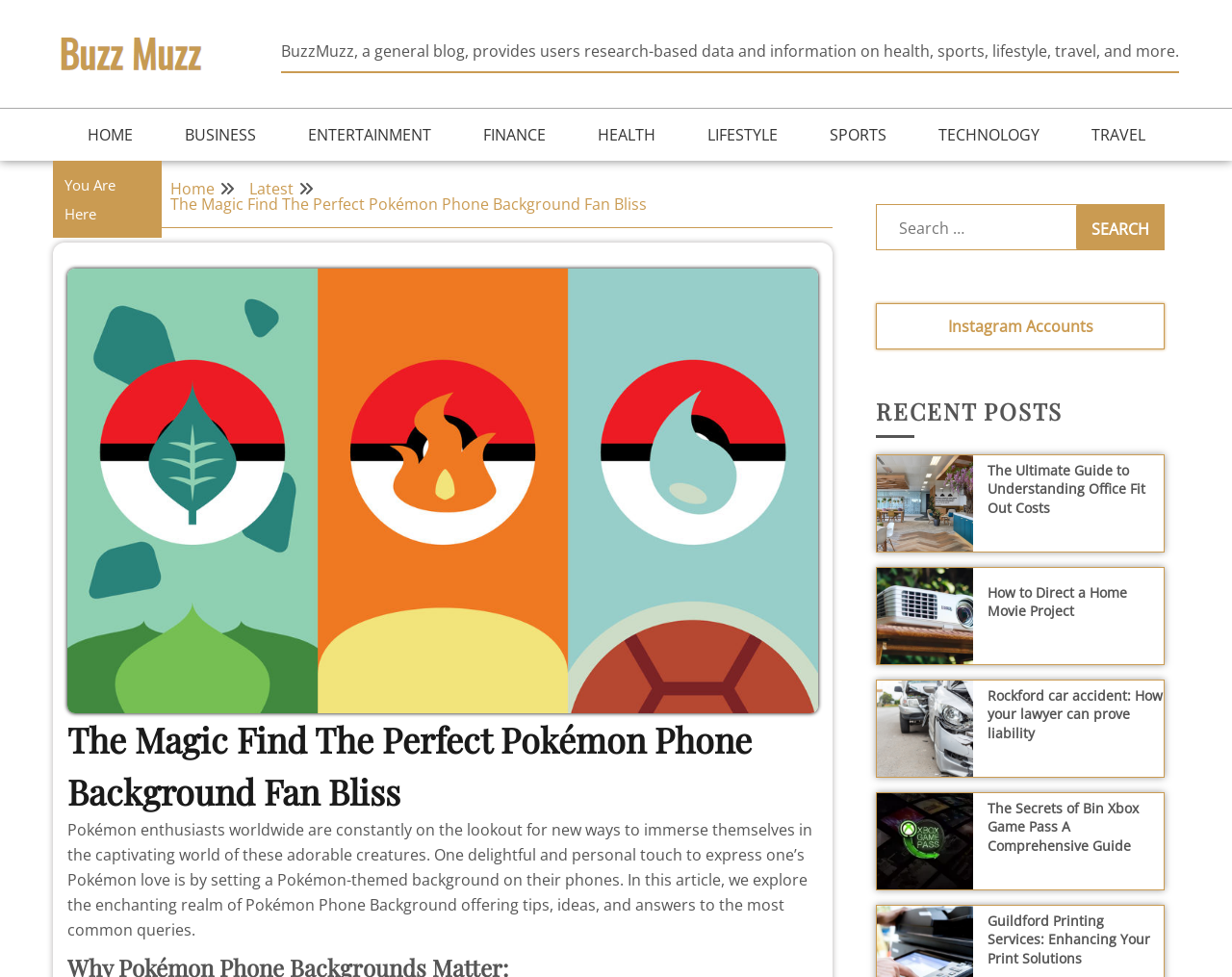Carefully examine the image and provide an in-depth answer to the question: What is the main topic of this webpage?

Based on the webpage content, especially the image and the heading, it is clear that the main topic of this webpage is about Pokémon Phone Background. The webpage provides tips, ideas, and answers to common queries related to Pokémon Phone Background.